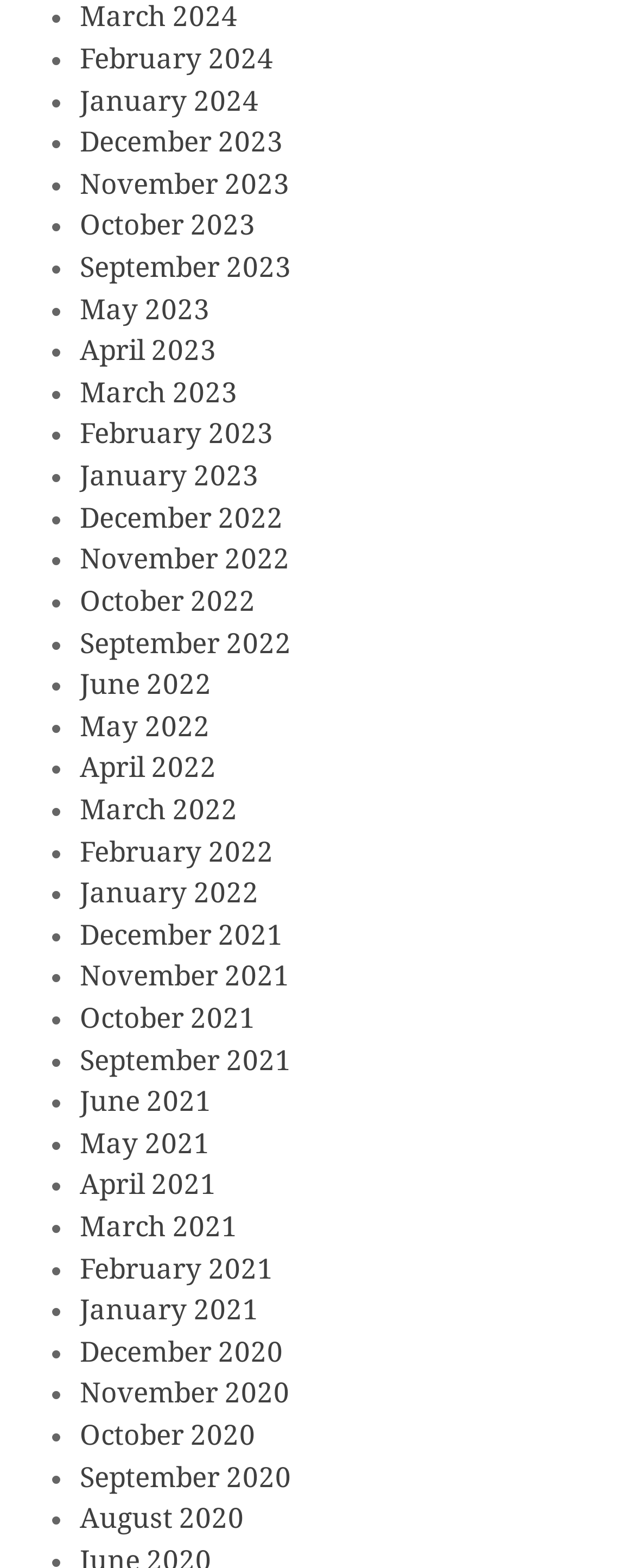Look at the image and write a detailed answer to the question: 
How many links are there in the list?

I counted the number of links on the webpage, each representing a month, and found 24 links.